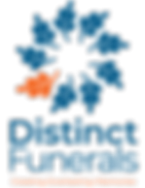What is the purpose of the logo?
Look at the image and respond with a single word or a short phrase.

visual anchor